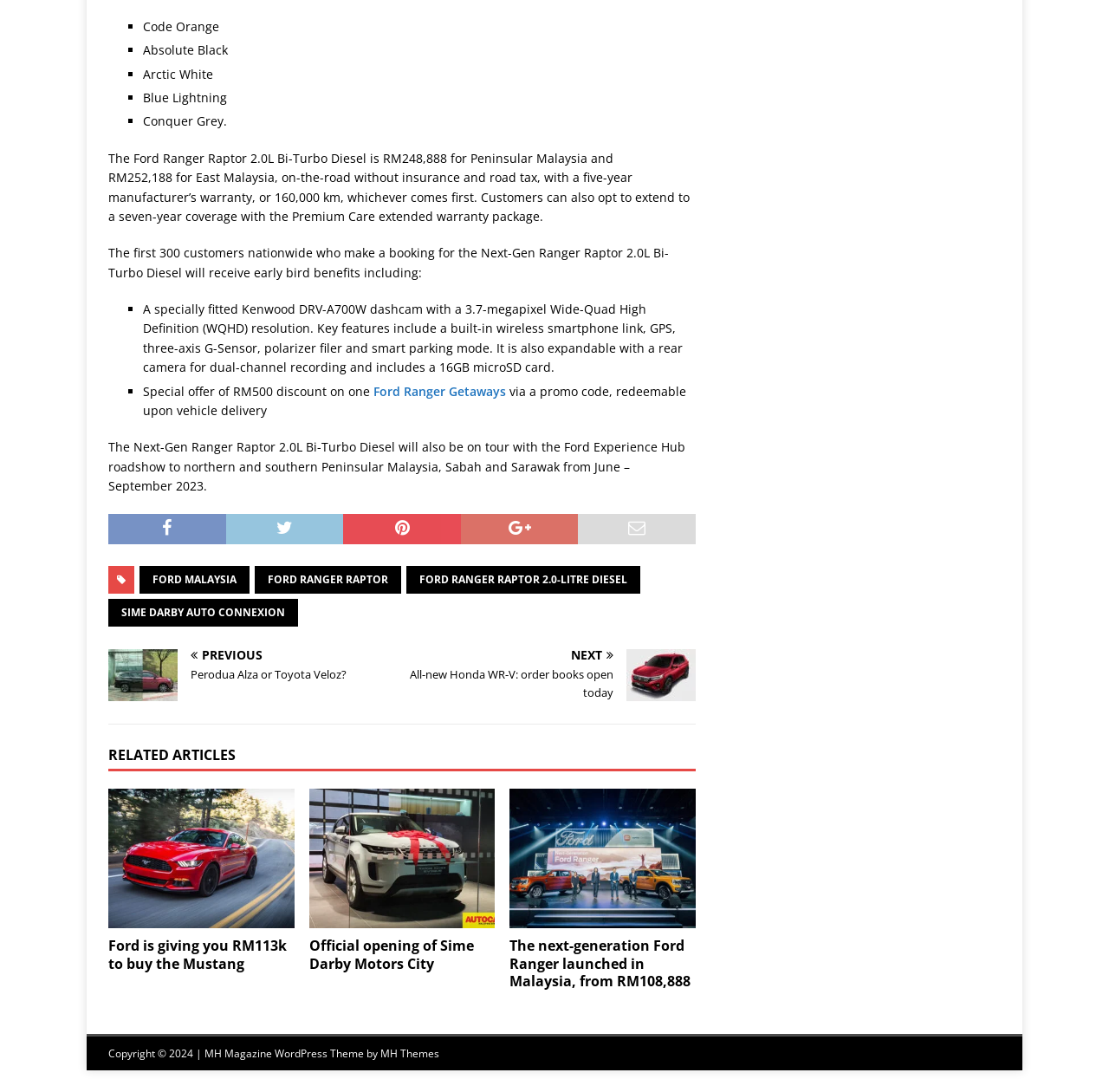What is the price of the Ford Ranger Raptor 2.0L Bi-Turbo Diesel in Peninsular Malaysia?
Provide an in-depth and detailed answer to the question.

The price of the Ford Ranger Raptor 2.0L Bi-Turbo Diesel in Peninsular Malaysia can be found in the text 'The Ford Ranger Raptor 2.0L Bi-Turbo Diesel is RM248,888 for Peninsular Malaysia and RM252,188 for East Malaysia, on-the-road without insurance and road tax, with a five-year manufacturer’s warranty, or 160,000 km, whichever comes first.' which is located in the middle of the webpage.